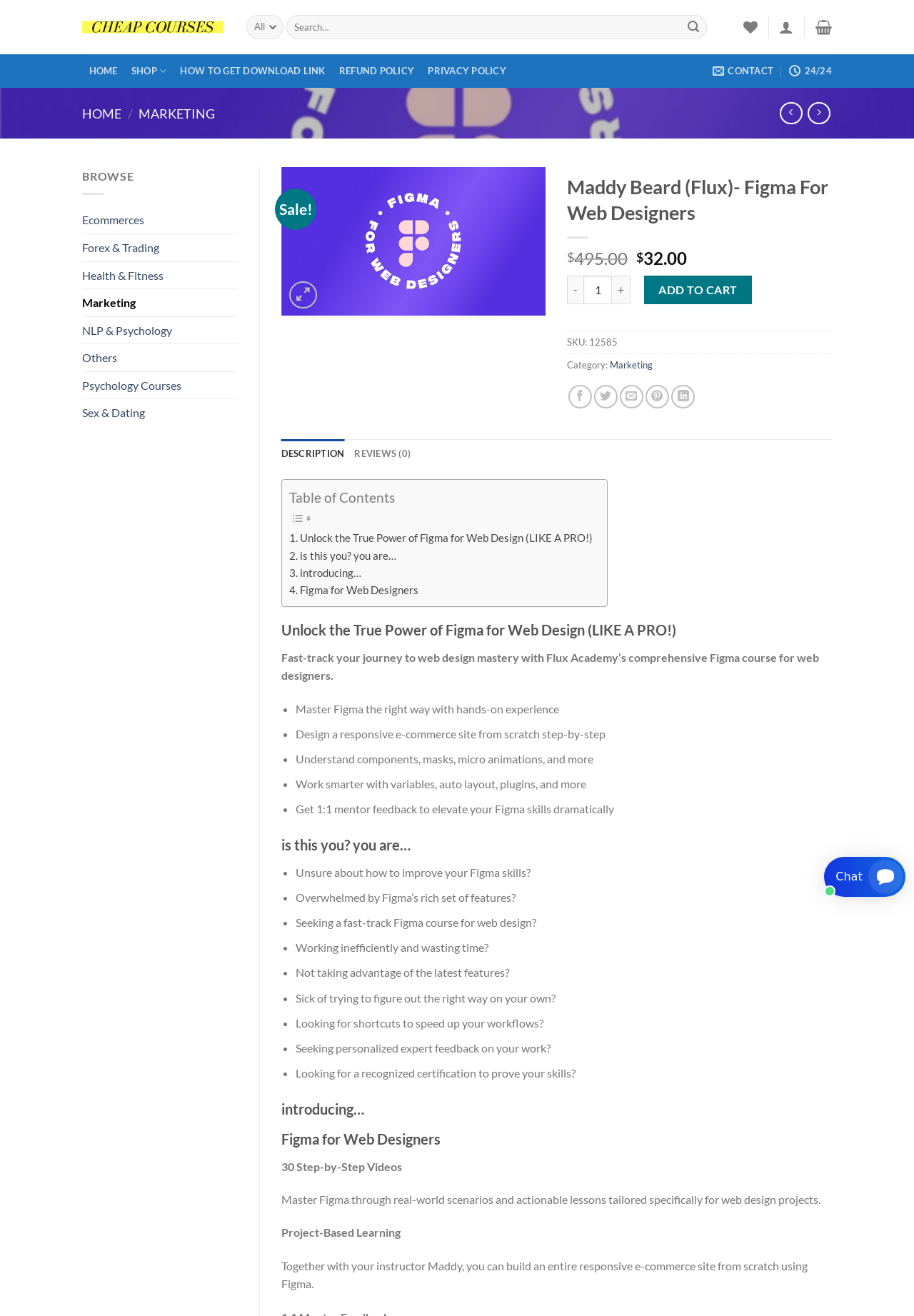Please find the bounding box coordinates in the format (top-left x, top-left y, bottom-right x, bottom-right y) for the given element description. Ensure the coordinates are floating point numbers between 0 and 1. Description: Add to wishlist

[0.548, 0.159, 0.585, 0.18]